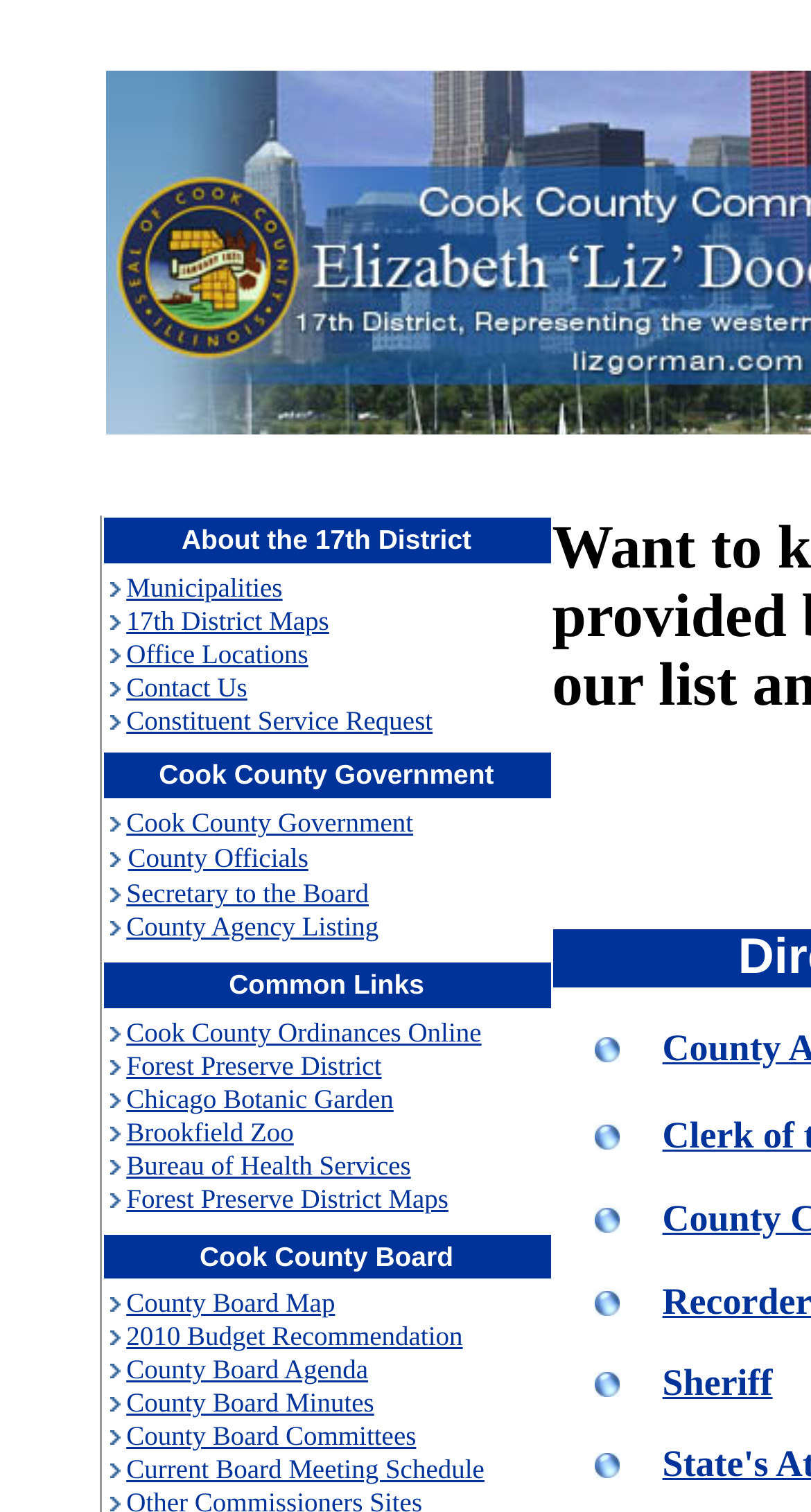Identify the bounding box for the described UI element: "County Officials".

[0.158, 0.556, 0.38, 0.579]